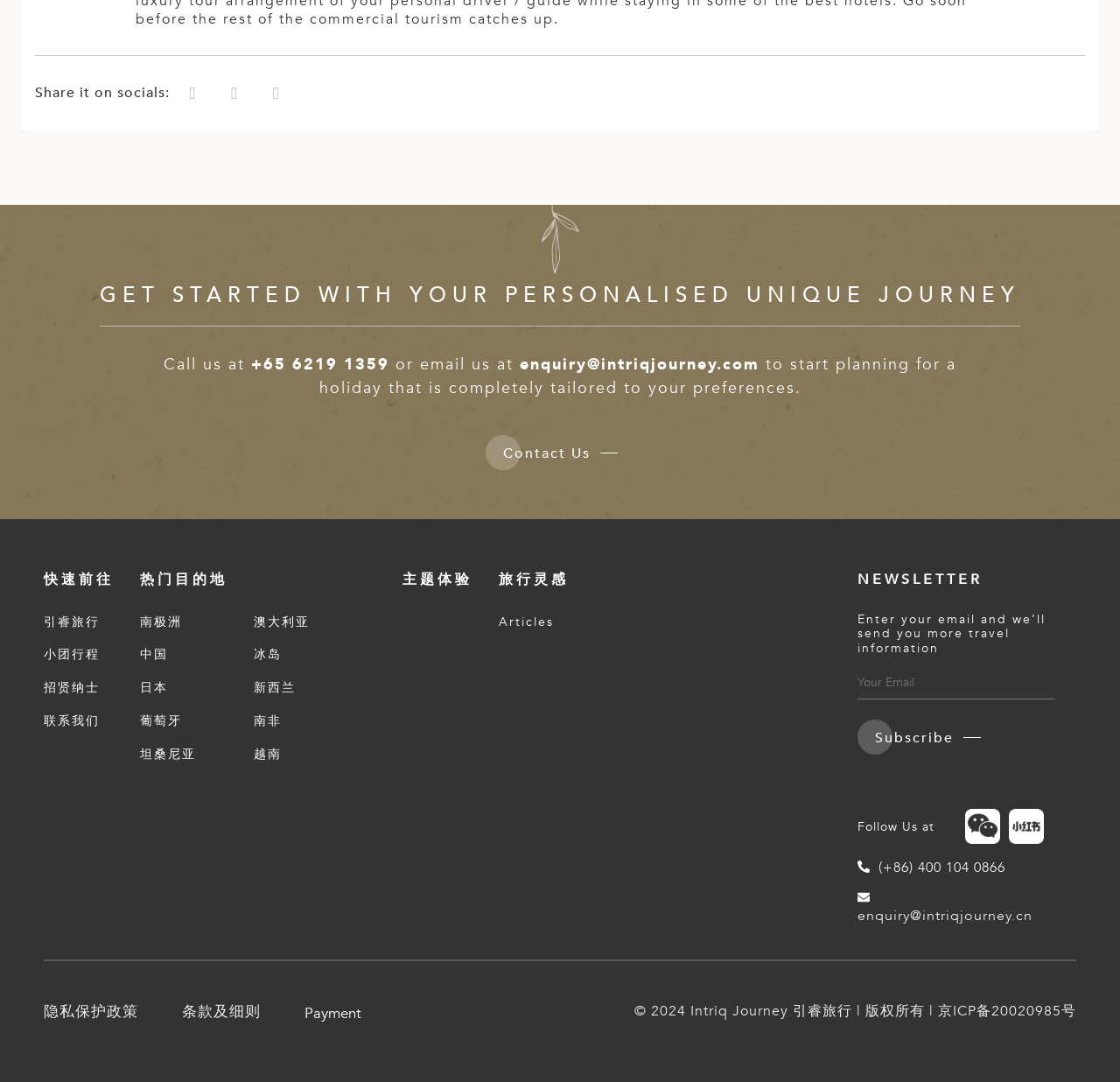Please provide a detailed answer to the question below by examining the image:
What is the phone number to call for planning a holiday?

I found the phone number by looking at the 'Call us at' section, where it says '+65 6219 1359'.